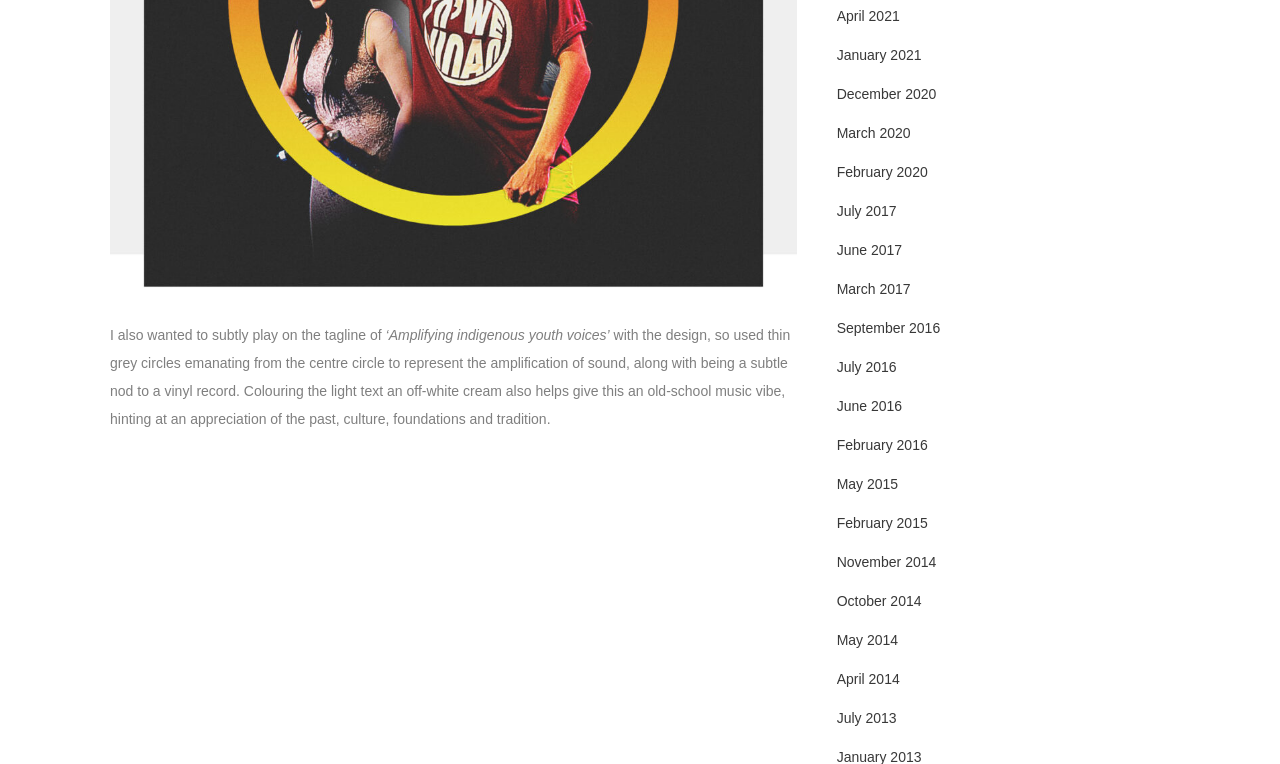Please specify the coordinates of the bounding box for the element that should be clicked to carry out this instruction: "View December 2020". The coordinates must be four float numbers between 0 and 1, formatted as [left, top, right, bottom].

[0.654, 0.113, 0.731, 0.134]